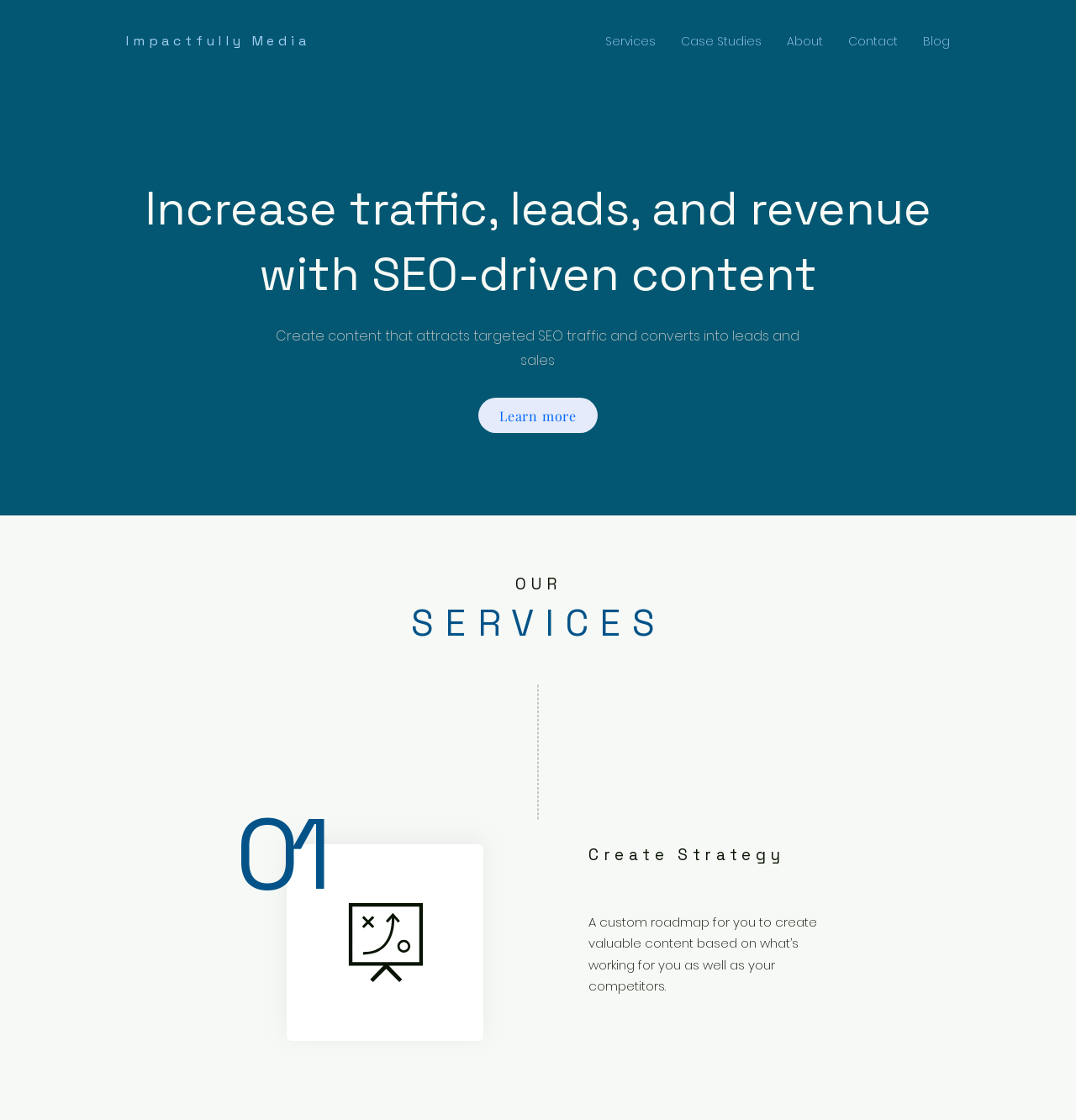Generate a thorough explanation of the webpage's elements.

The webpage is about Impactfully Media, a company offering SEO and Content Marketing Services. At the top left, there is a heading with the company name "Impactfully Media" which is also a link. Below it, there is a navigation menu with five links: "Services", "Case Studies", "About", "Contact", and "Blog", aligned horizontally across the top of the page.

Further down, there is a prominent heading that reads "Increase traffic, leads, and revenue with SEO-driven content". Below this heading, there is a paragraph of text that explains the benefits of creating content that attracts targeted SEO traffic and converts into leads and sales.

To the right of this text, there is a "Learn more" link. Below this section, there is a region labeled "Services" that spans the full width of the page. Within this region, there are two headings "OUR" and "SERVICES" placed side by side. Below these headings, there is a section with a heading "01" and another heading "Create Strategy". This section also contains a paragraph of text that describes a custom roadmap for creating valuable content based on what's working for the company and its competitors.

Overall, the webpage appears to be a service page for Impactfully Media, highlighting their SEO and content marketing services and providing a brief overview of what they offer.